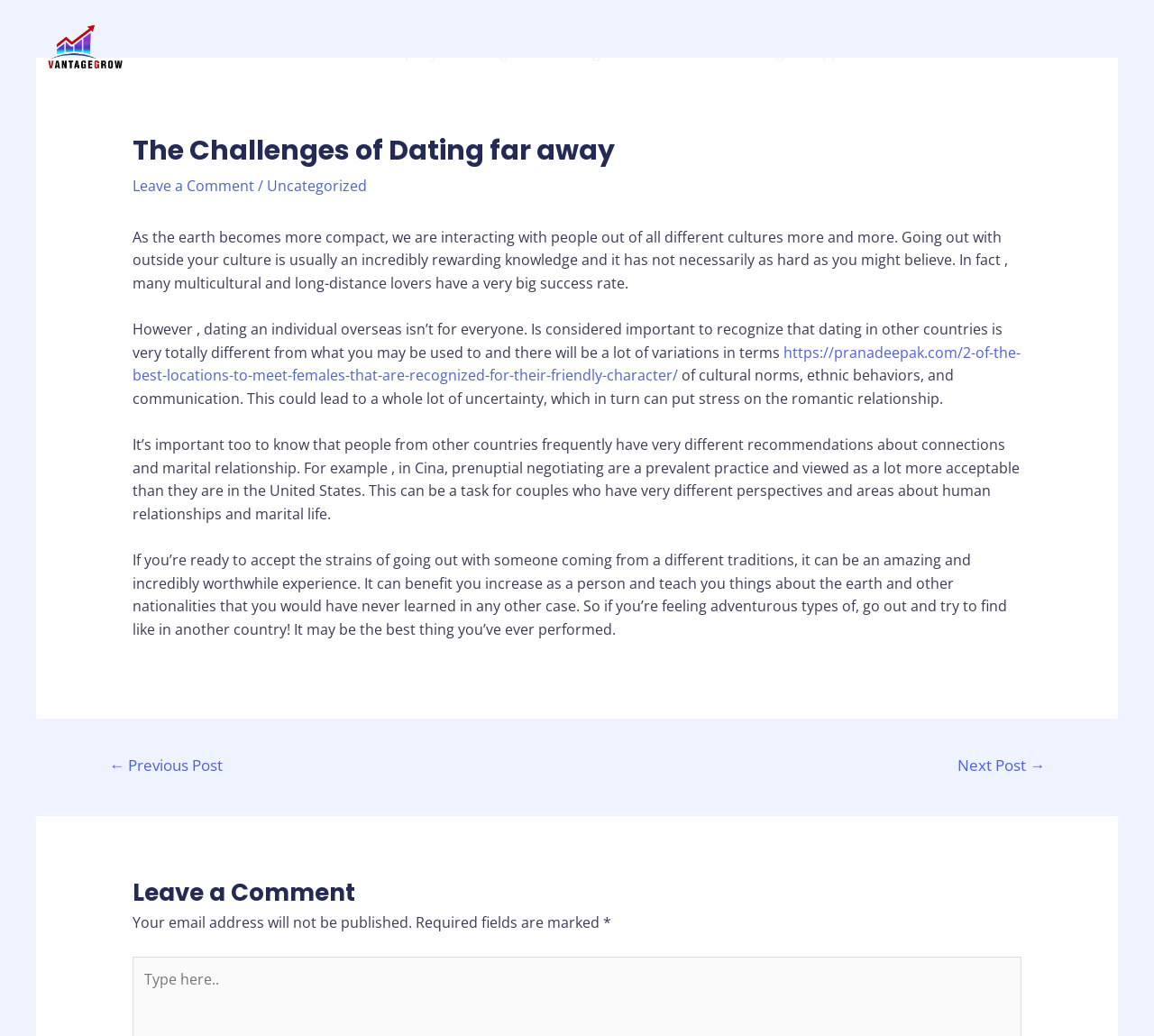What is the purpose of the link 'Leave a Comment'?
Answer the question with detailed information derived from the image.

The link 'Leave a Comment' is likely used to allow readers to comment on the post, as it is a common feature in blog posts to encourage engagement and discussion.